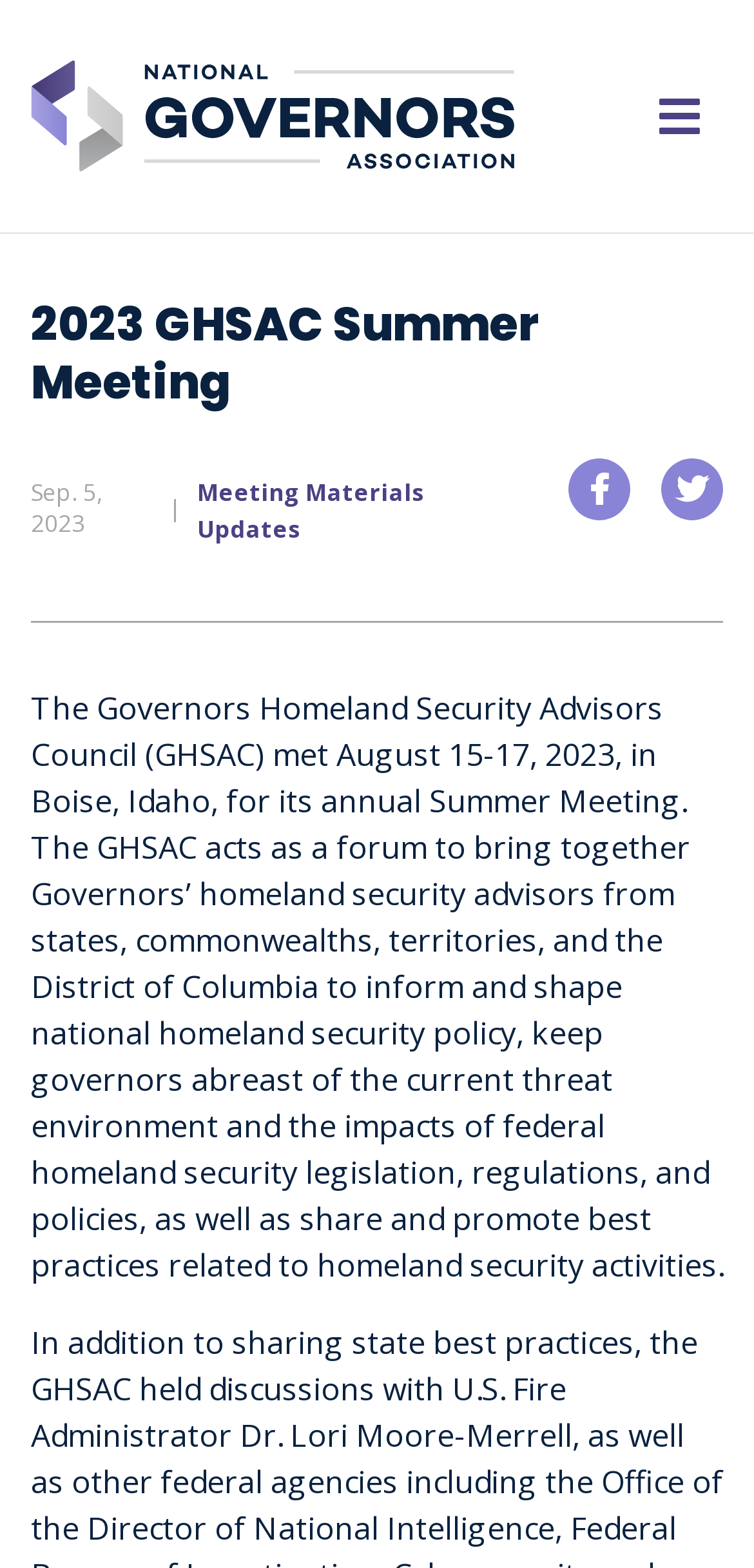Where was the GHSAC Summer Meeting held?
Give a single word or phrase as your answer by examining the image.

Boise, Idaho